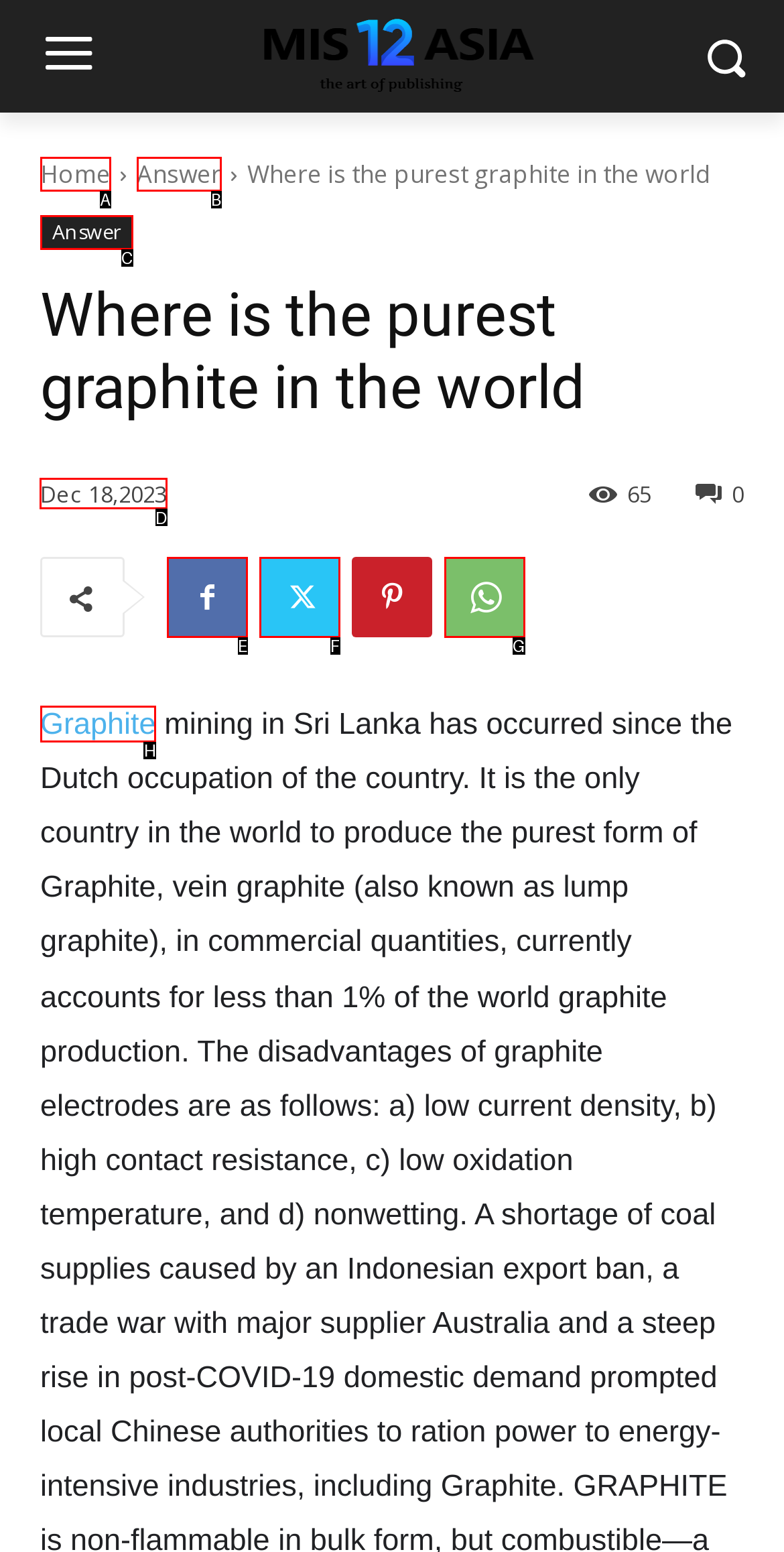Which lettered option should be clicked to perform the following task: Print this page
Respond with the letter of the appropriate option.

None